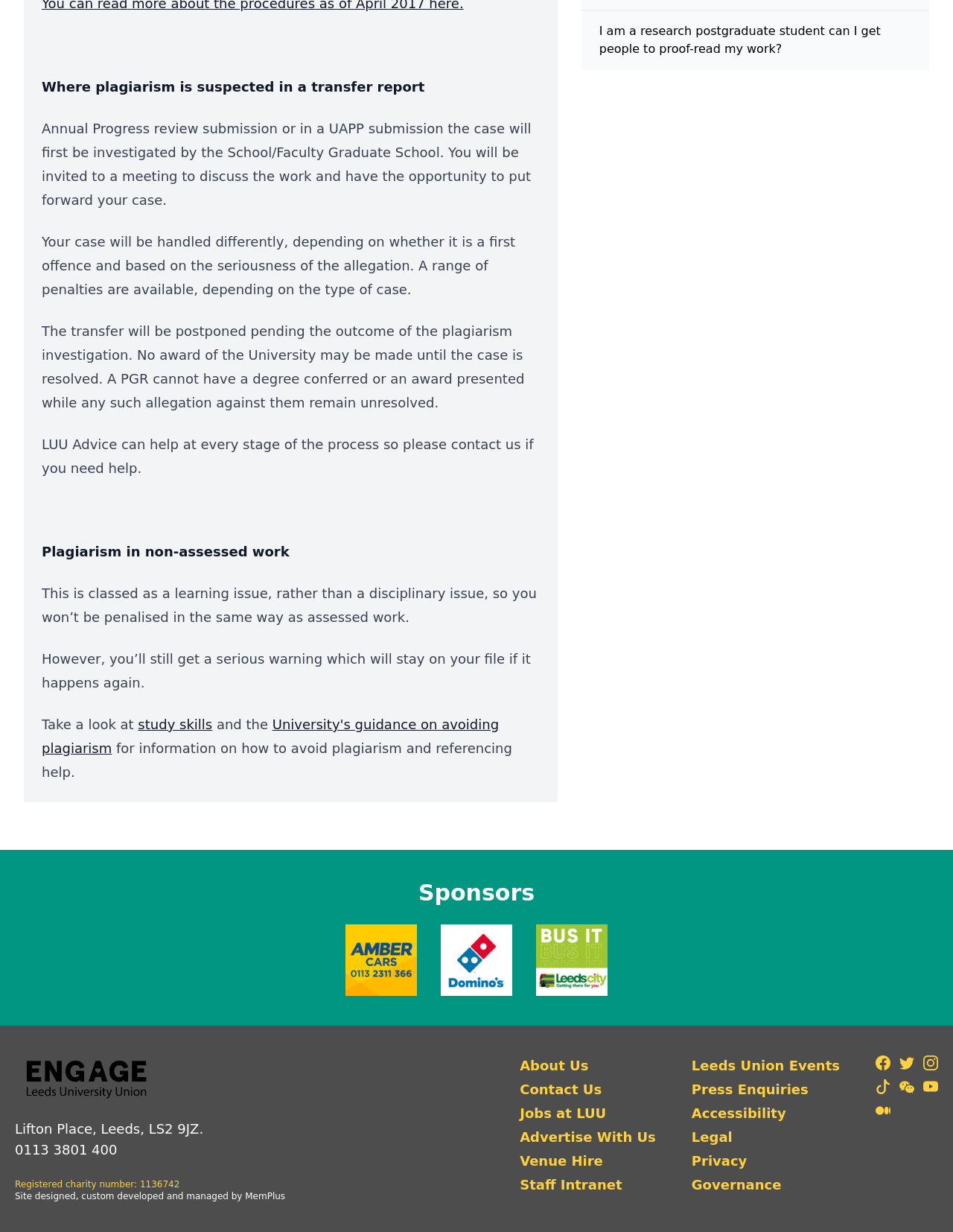Identify the bounding box coordinates of the element to click to follow this instruction: 'Visit the About Us page'. Ensure the coordinates are four float values between 0 and 1, provided as [left, top, right, bottom].

[0.545, 0.857, 0.688, 0.874]